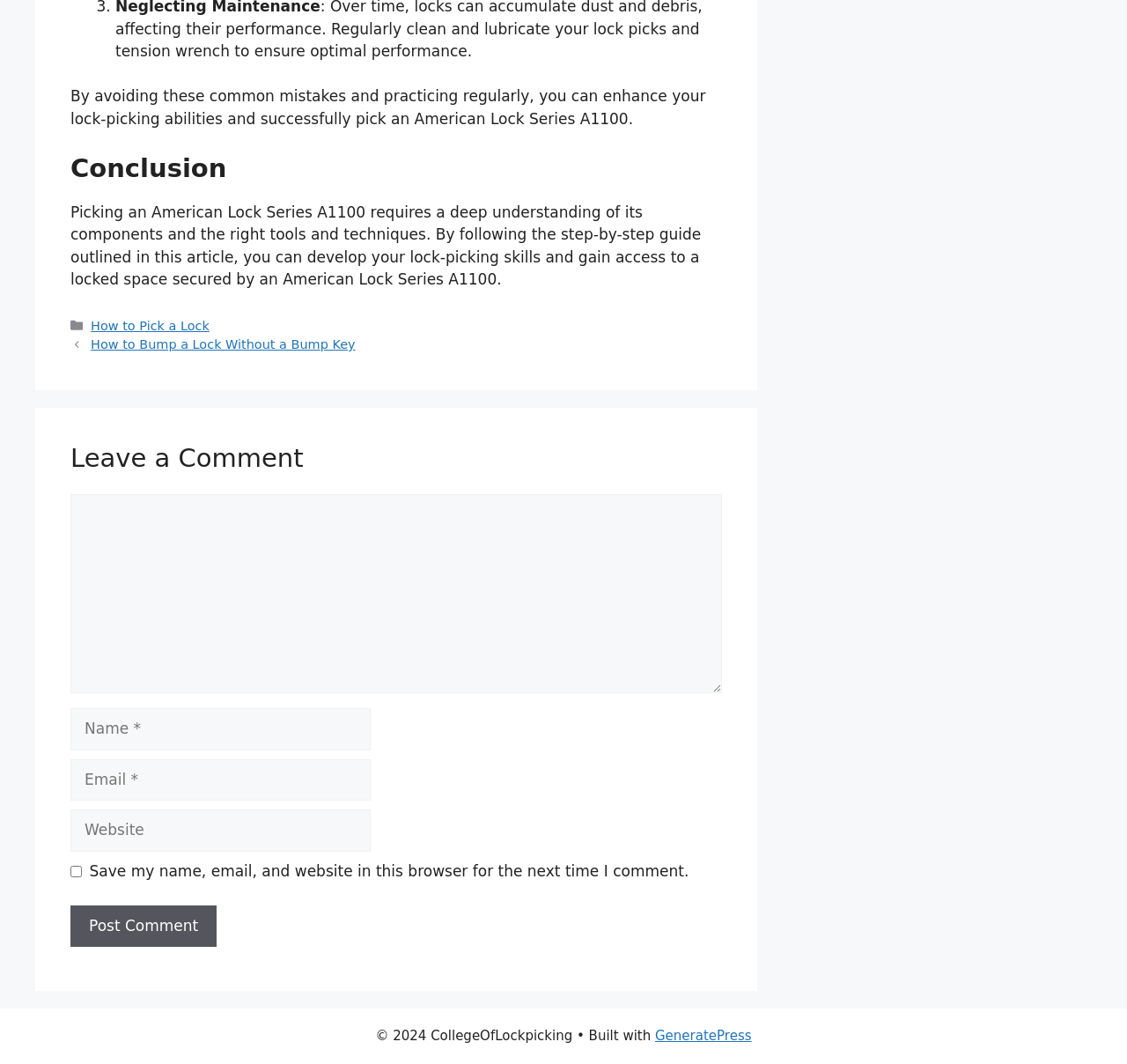Please provide a detailed answer to the question below by examining the image:
What is the theme of the website?

The theme of the website can be inferred from the article content, navigation links, and footer section, which all suggest that the website is focused on lock-picking and related topics.